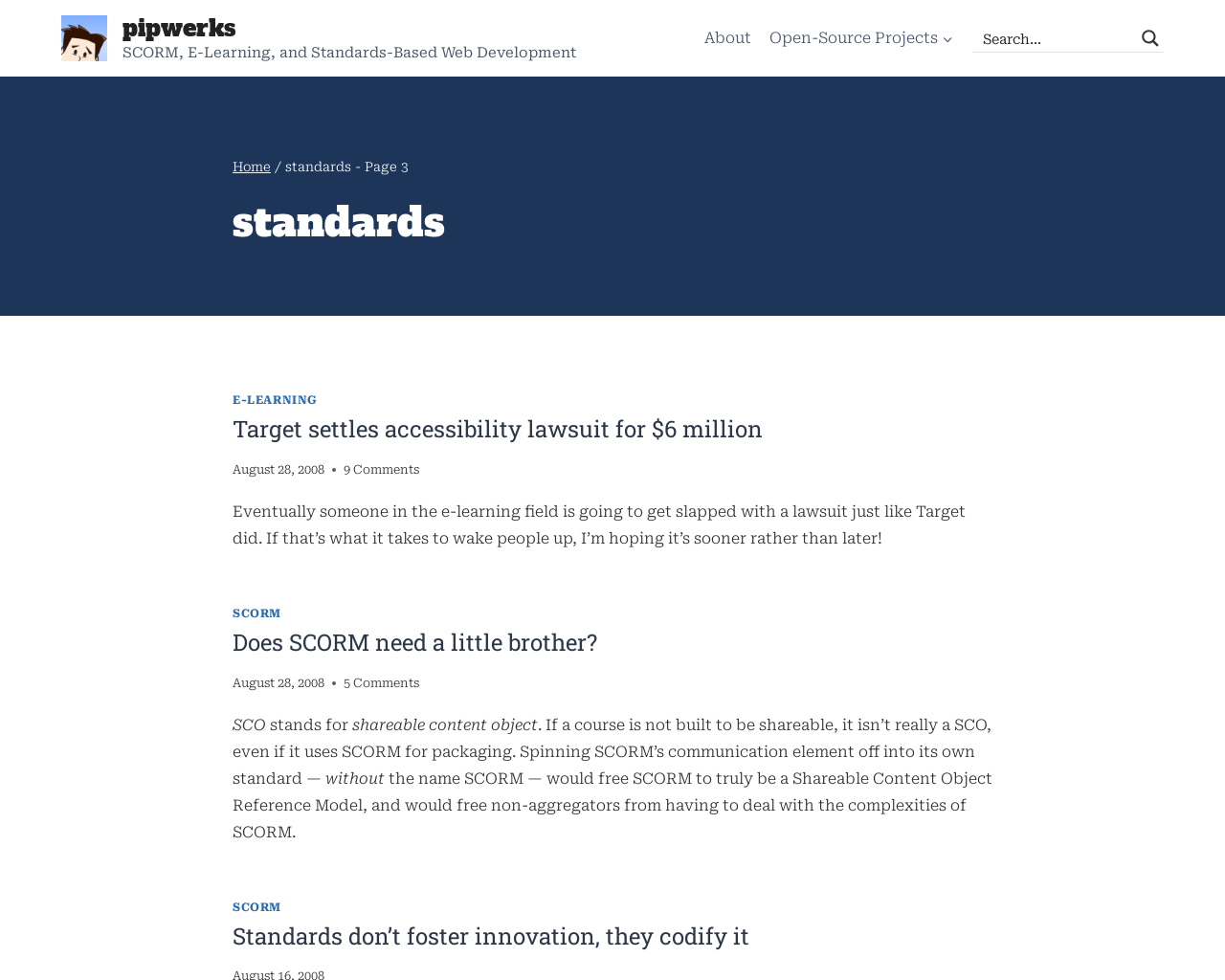Please give the bounding box coordinates of the area that should be clicked to fulfill the following instruction: "Go to the about page". The coordinates should be in the format of four float numbers from 0 to 1, i.e., [left, top, right, bottom].

[0.568, 0.016, 0.621, 0.062]